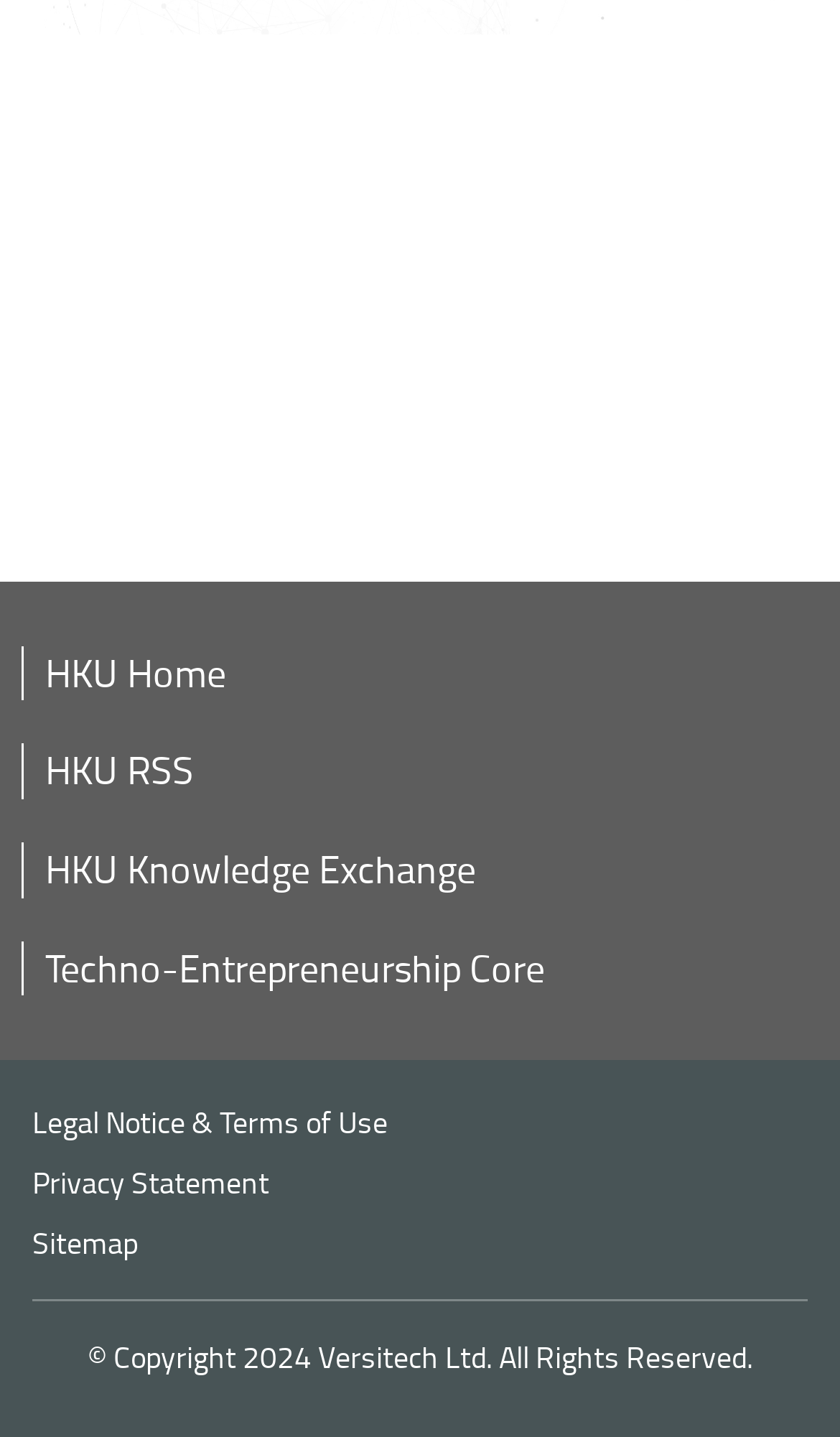Locate the bounding box coordinates of the region to be clicked to comply with the following instruction: "Contact us now". The coordinates must be four float numbers between 0 and 1, in the form [left, top, right, bottom].

[0.038, 0.262, 0.962, 0.337]